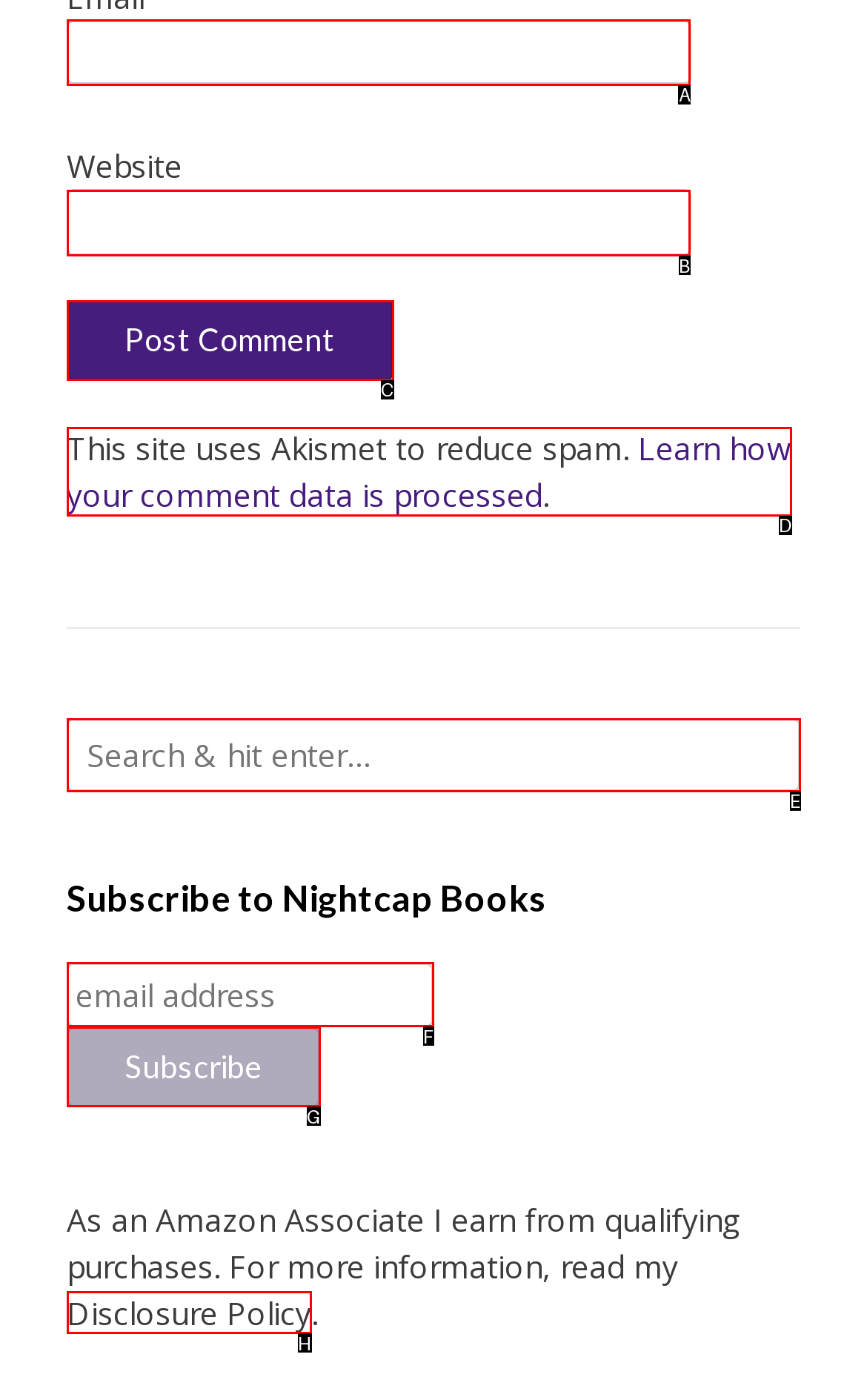To complete the task: Input website, select the appropriate UI element to click. Respond with the letter of the correct option from the given choices.

B